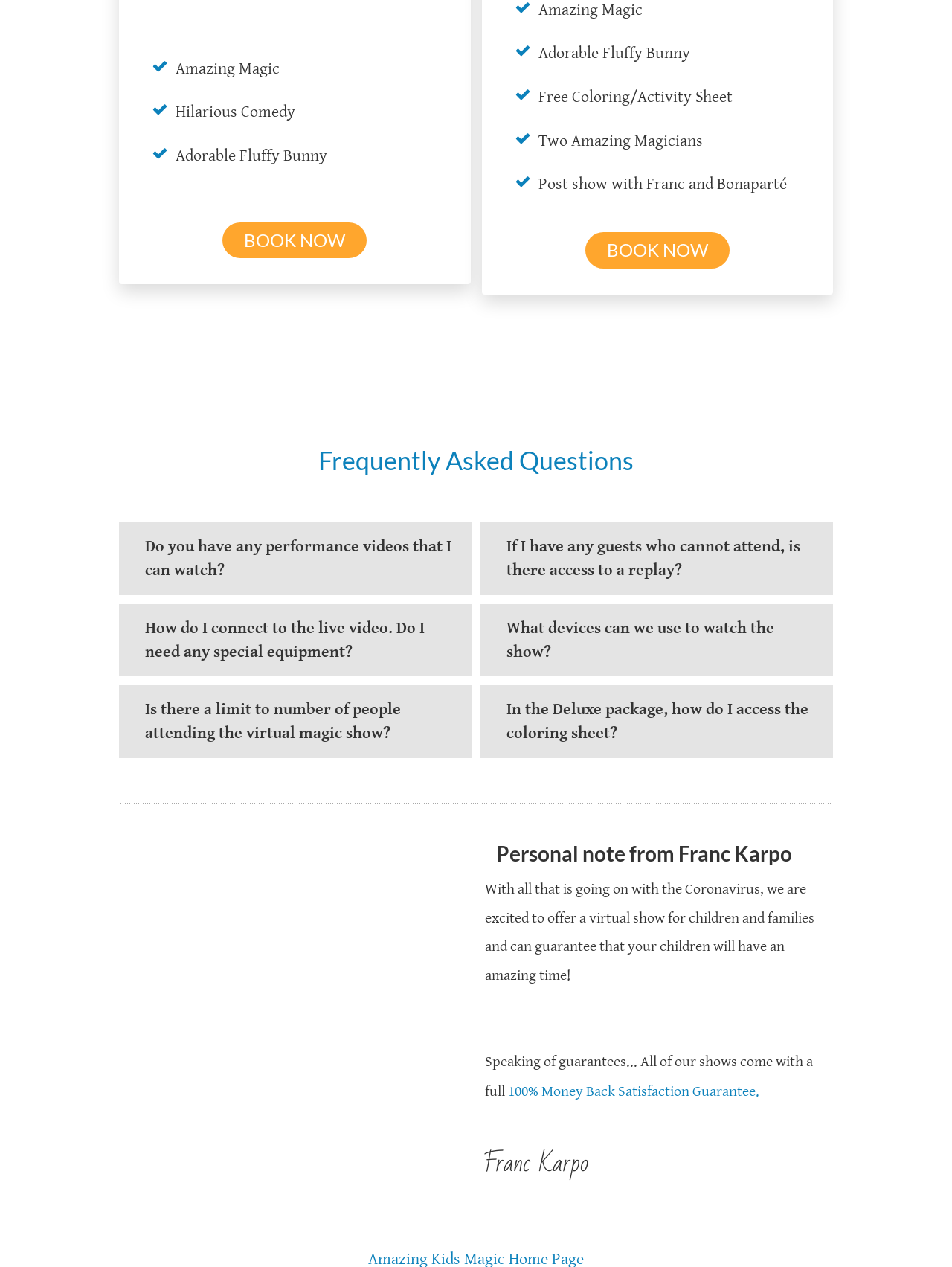Answer the following query with a single word or phrase:
What is the guarantee offered by the magic show?

100% Money Back Satisfaction Guarantee